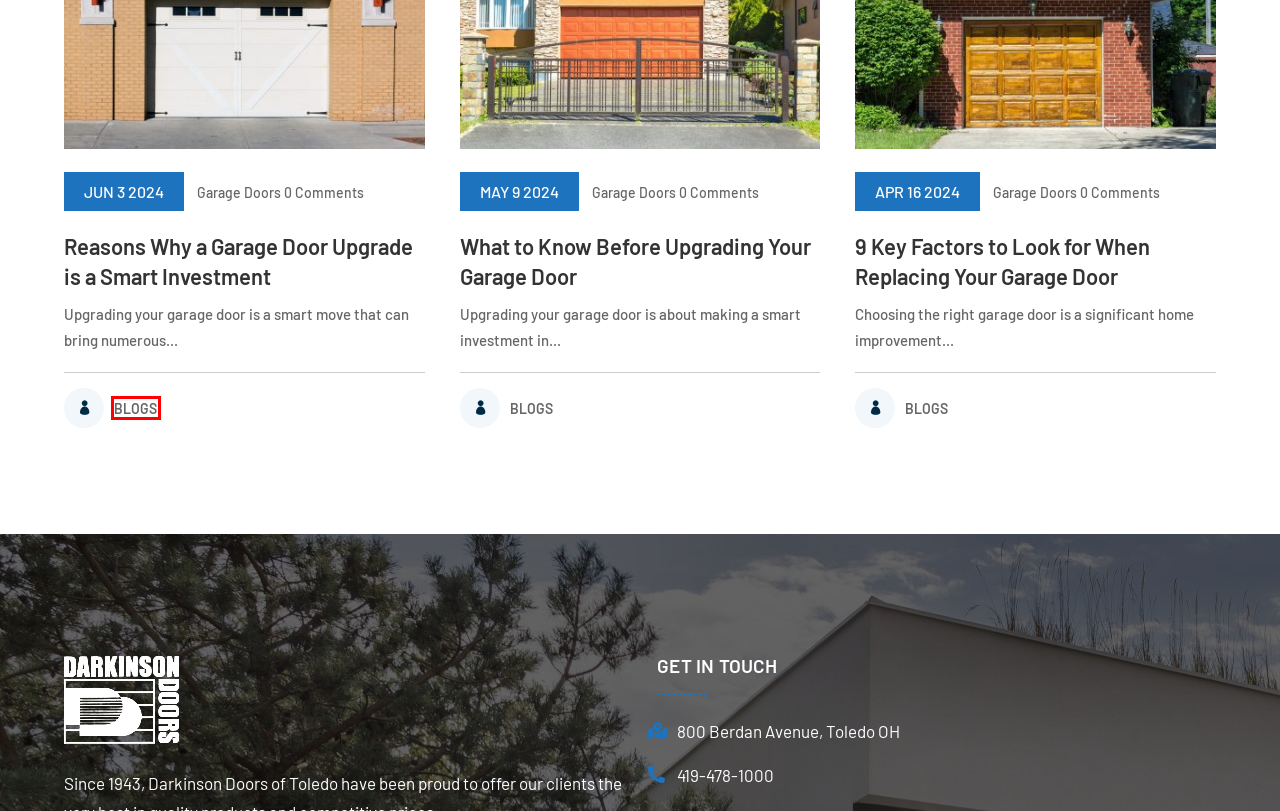You are provided a screenshot of a webpage featuring a red bounding box around a UI element. Choose the webpage description that most accurately represents the new webpage after clicking the element within the red bounding box. Here are the candidates:
A. Blog - Darkinson Doors
B. Uncategorized Archives - Darkinson Doors
C. Sleek and Durable Fiberglass Garage Doors in Toledo, Ohio
D. Links - Darkinson Doors
E. Style Archives - Darkinson Doors
F. Reasons Why a Garage Door Upgrade is a Smart Investment
G. Blogs, Author at Darkinson Doors
H. Contact Us - Darkinson Doors

G